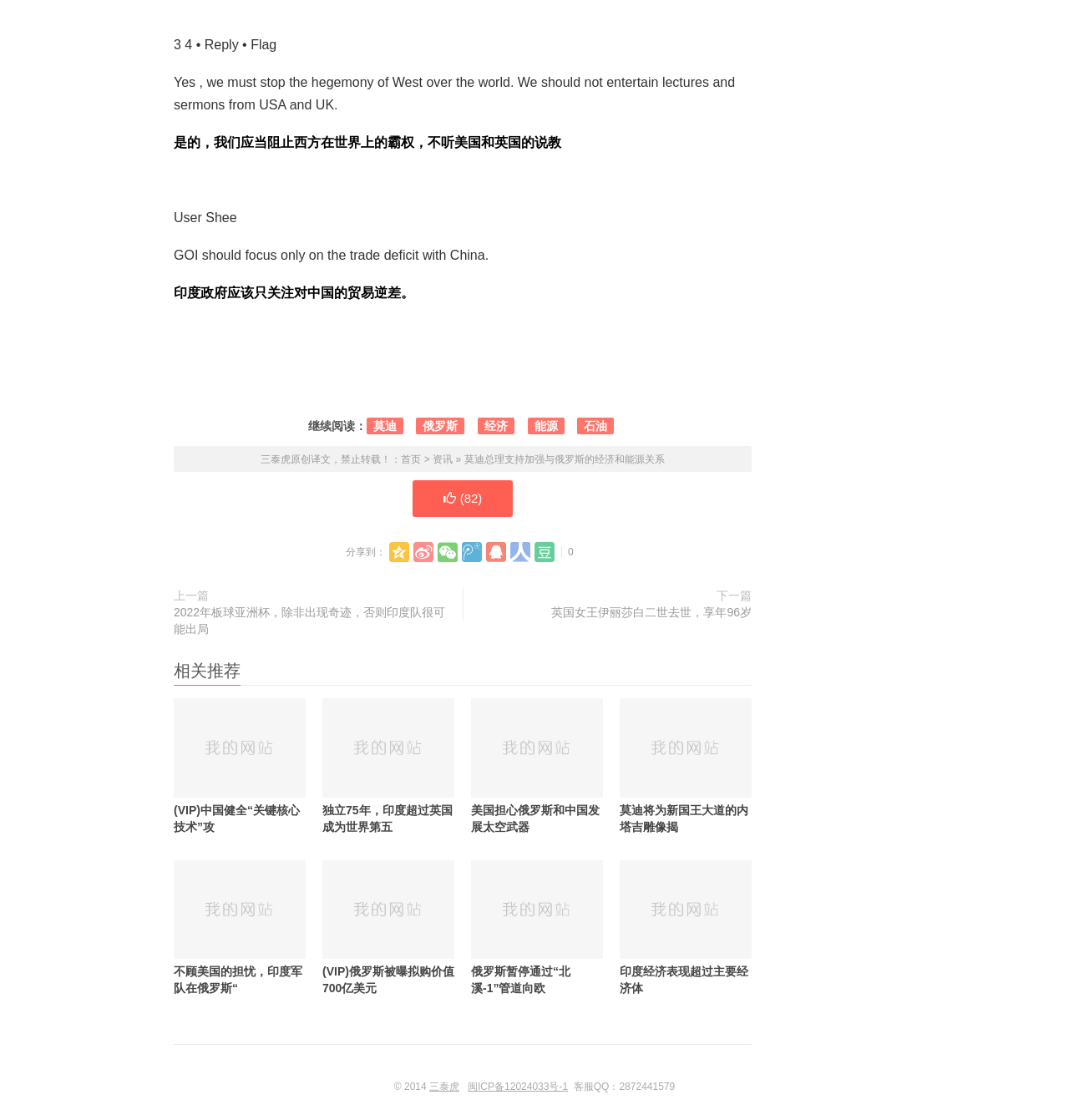Specify the bounding box coordinates of the area to click in order to execute this command: 'Click the link to read about the UK queen's death'. The coordinates should consist of four float numbers ranging from 0 to 1, and should be formatted as [left, top, right, bottom].

[0.516, 0.539, 0.703, 0.554]